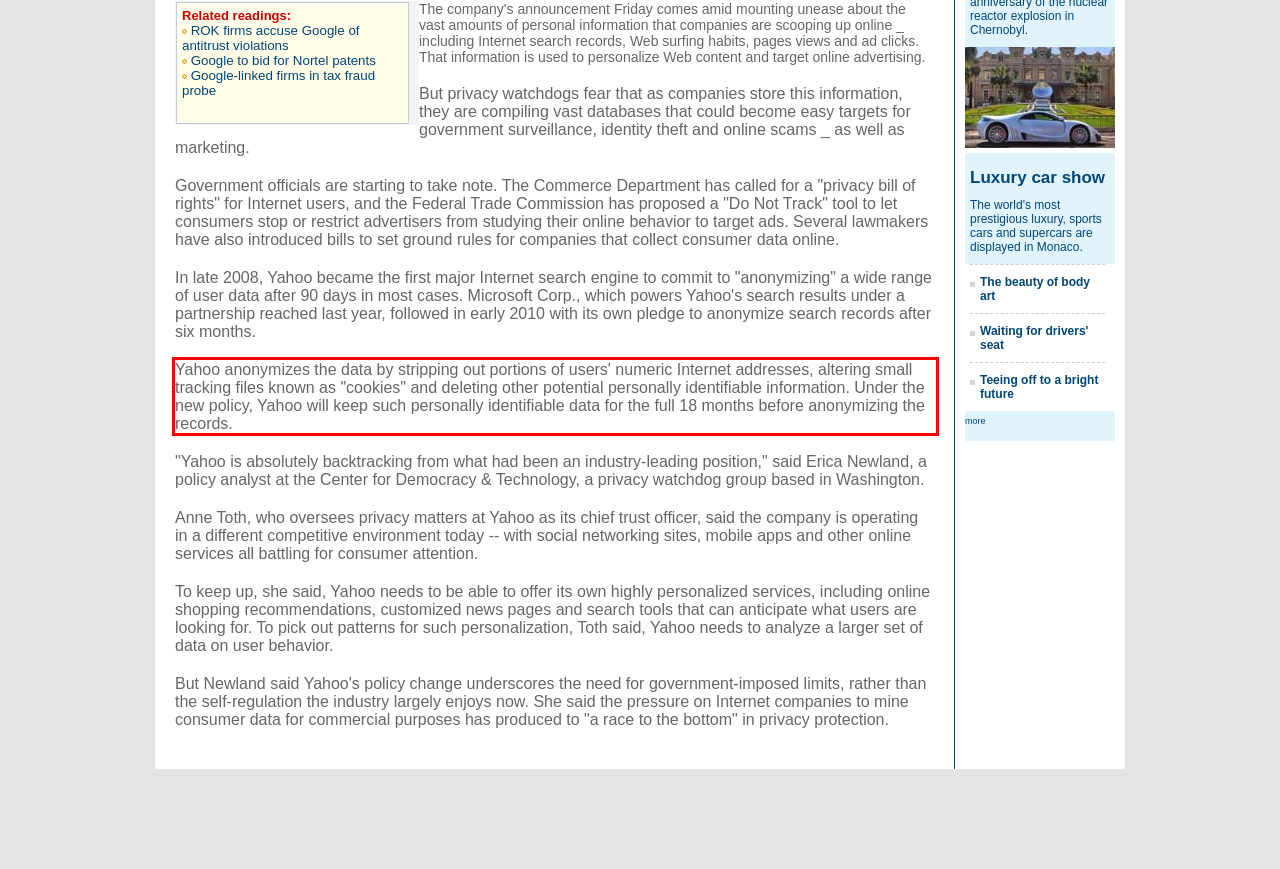Identify the text inside the red bounding box in the provided webpage screenshot and transcribe it.

Yahoo anonymizes the data by stripping out portions of users' numeric Internet addresses, altering small tracking files known as "cookies" and deleting other potential personally identifiable information. Under the new policy, Yahoo will keep such personally identifiable data for the full 18 months before anonymizing the records.